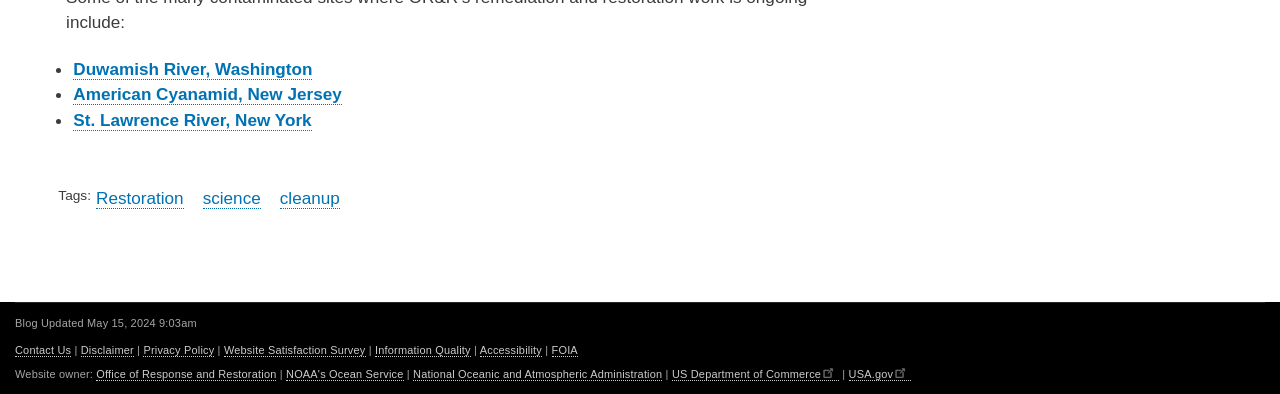Specify the bounding box coordinates of the area that needs to be clicked to achieve the following instruction: "Contact Us".

[0.012, 0.874, 0.056, 0.907]